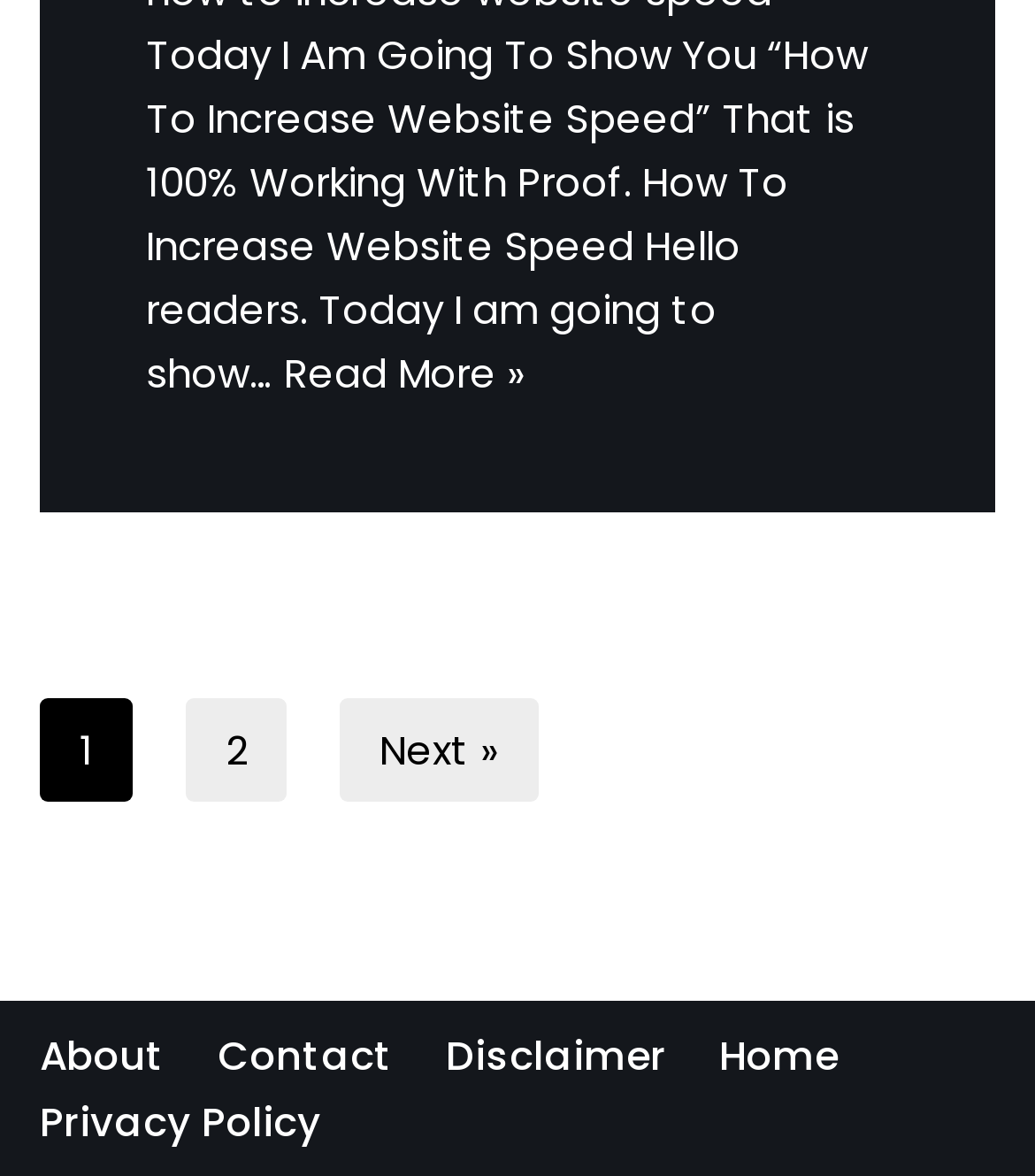Provide the bounding box coordinates of the HTML element this sentence describes: "Alijah". The bounding box coordinates consist of four float numbers between 0 and 1, i.e., [left, top, right, bottom].

None